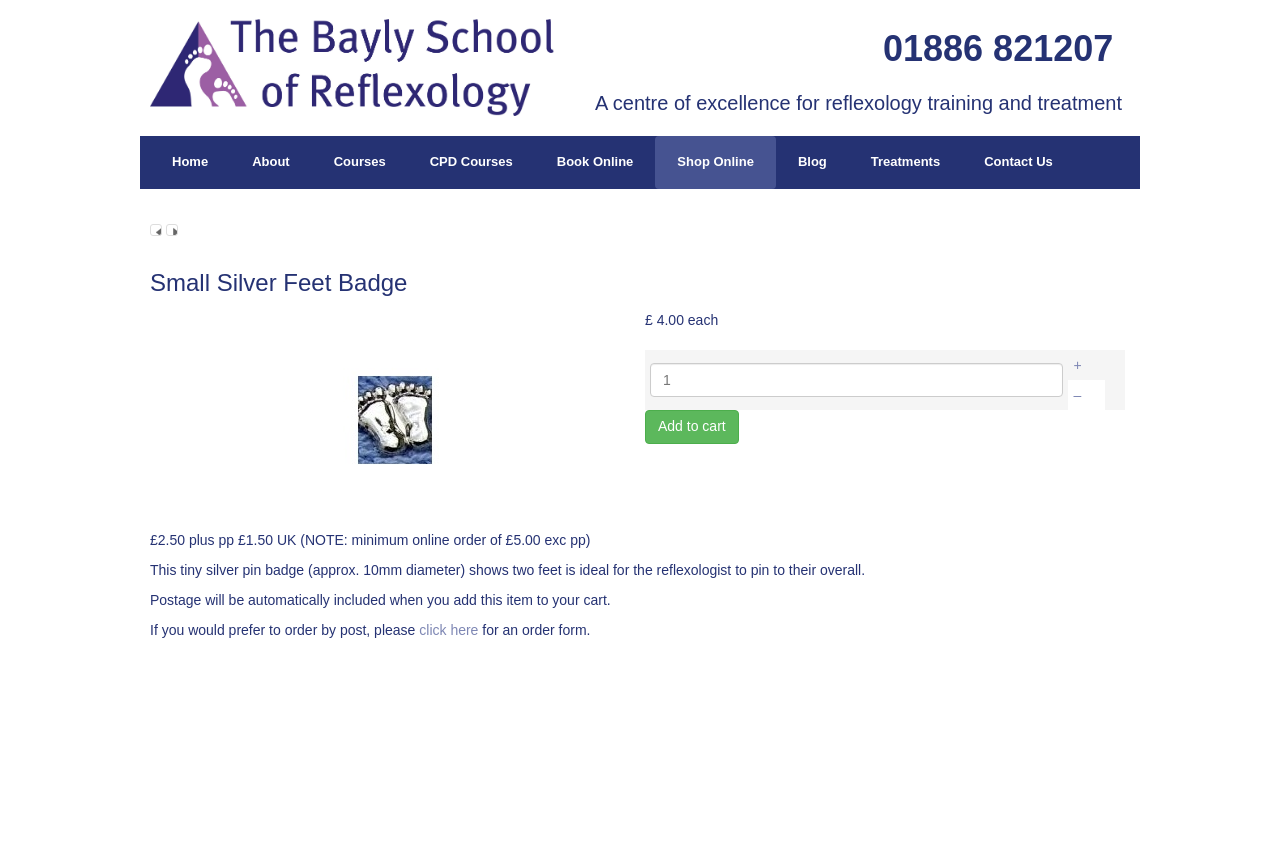Identify the bounding box coordinates of the element to click to follow this instruction: 'Click Bayly Reflexology'. Ensure the coordinates are four float values between 0 and 1, provided as [left, top, right, bottom].

[0.117, 0.016, 0.434, 0.134]